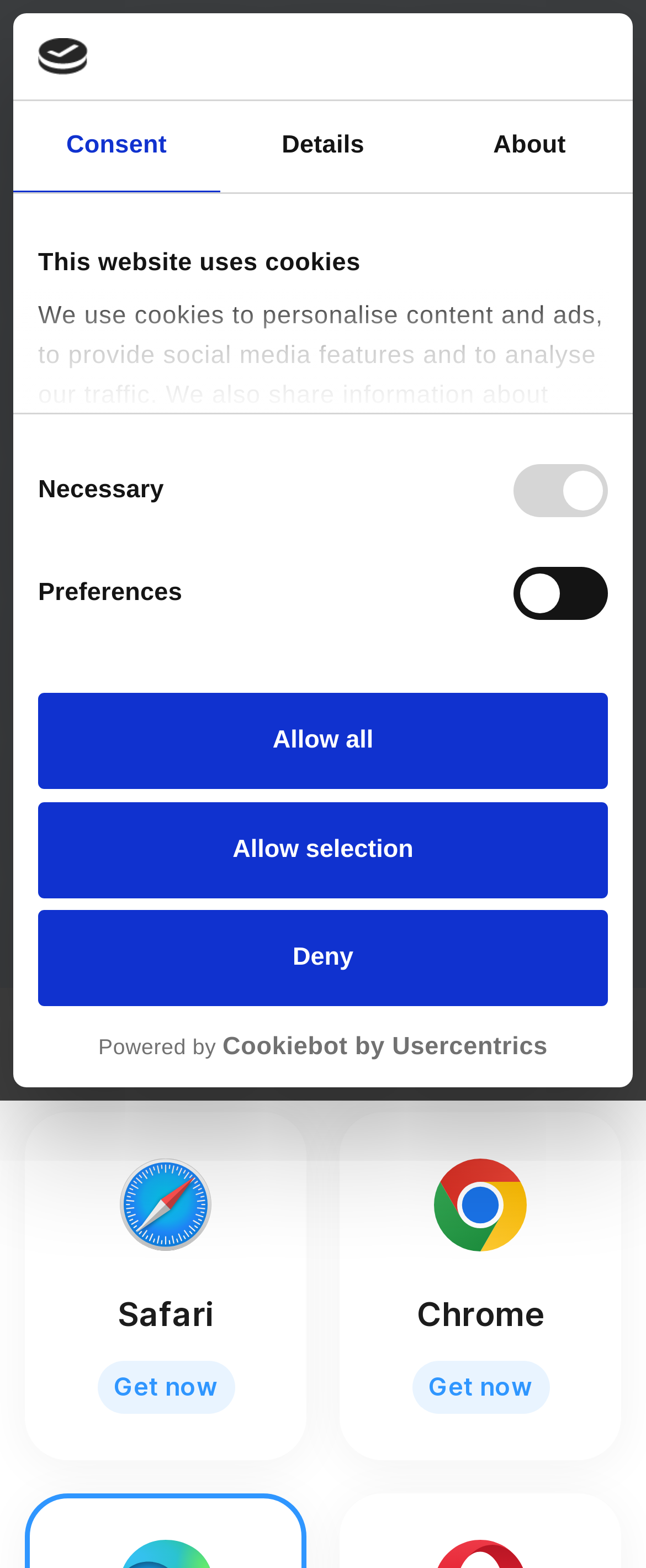Specify the bounding box coordinates of the area that needs to be clicked to achieve the following instruction: "Click the 'Deny' button".

[0.059, 0.58, 0.941, 0.642]